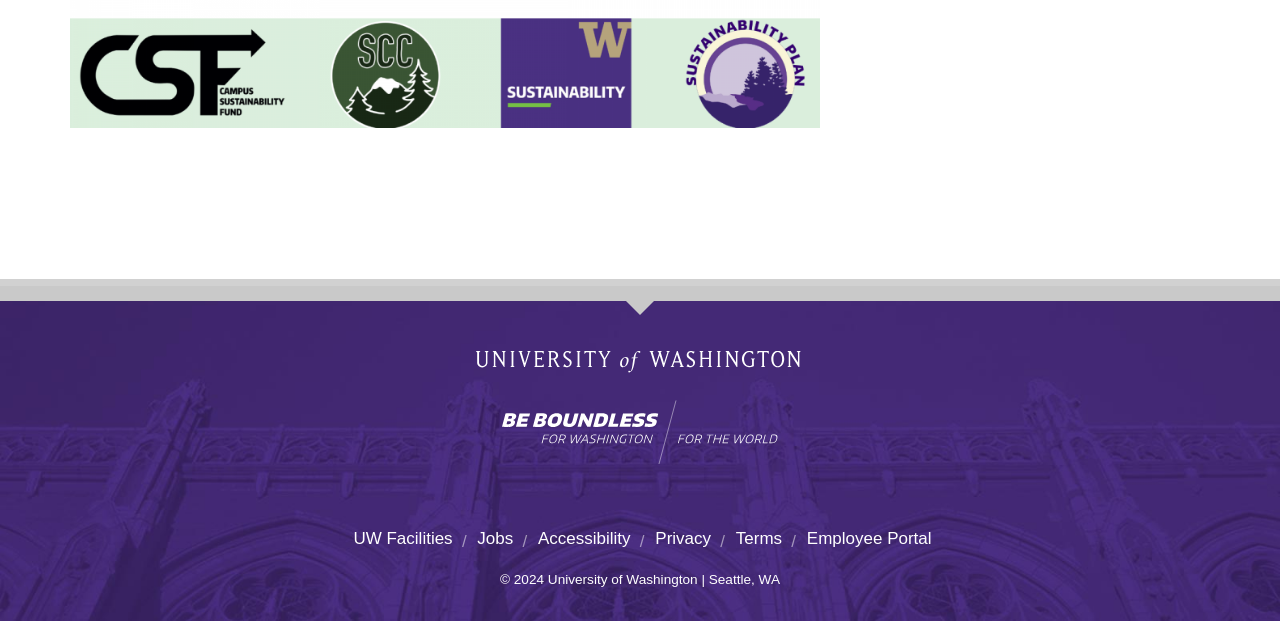Examine the image carefully and respond to the question with a detailed answer: 
What is the slogan of the university?

The slogan 'Be boundless' is mentioned in the link and heading with the same text, which implies that it is the university's motto or slogan.